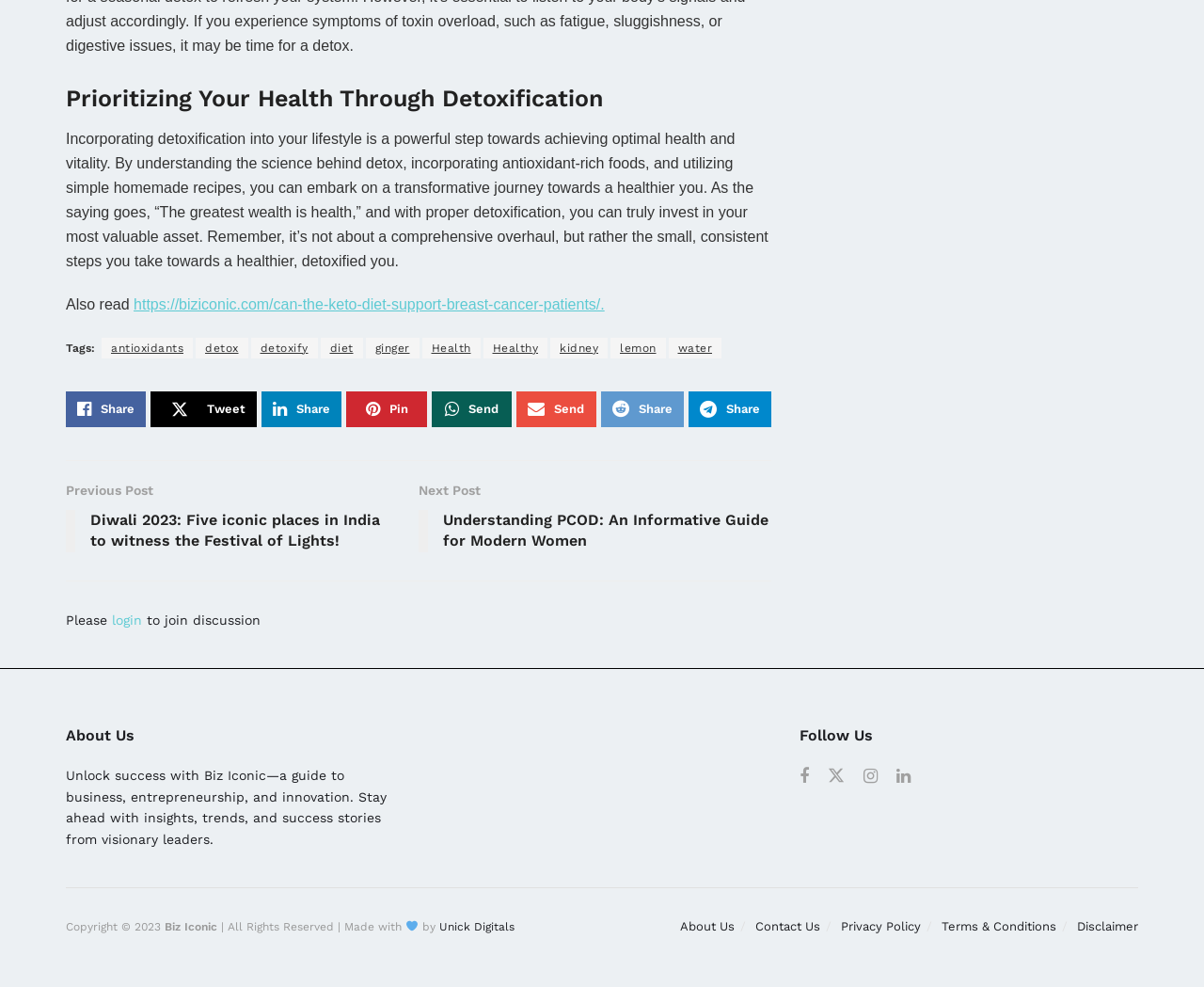Please give the bounding box coordinates of the area that should be clicked to fulfill the following instruction: "Read the previous post about Diwali 2023". The coordinates should be in the format of four float numbers from 0 to 1, i.e., [left, top, right, bottom].

[0.055, 0.486, 0.348, 0.569]